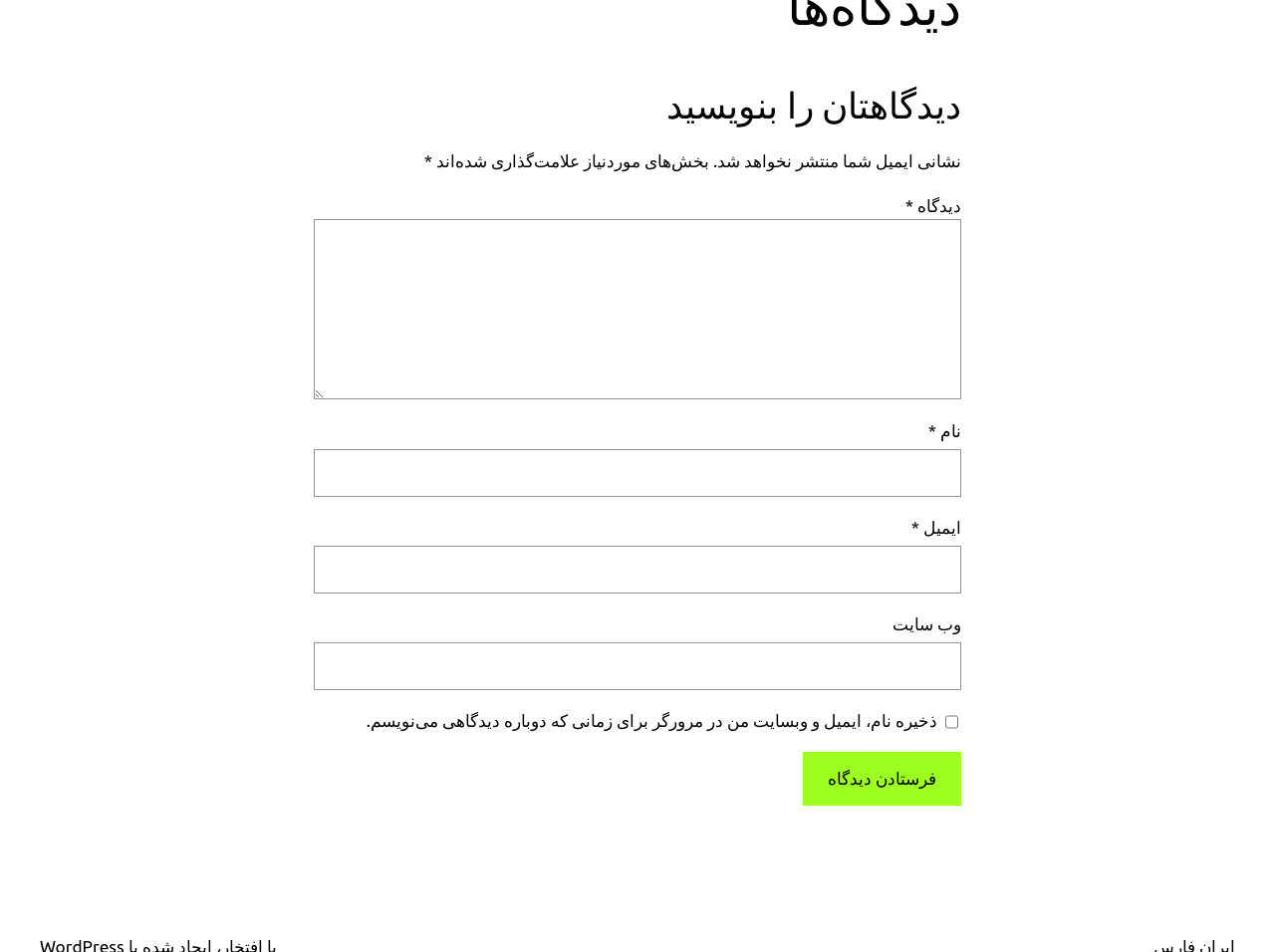What is the purpose of the checkbox?
Based on the image content, provide your answer in one word or a short phrase.

Save user data